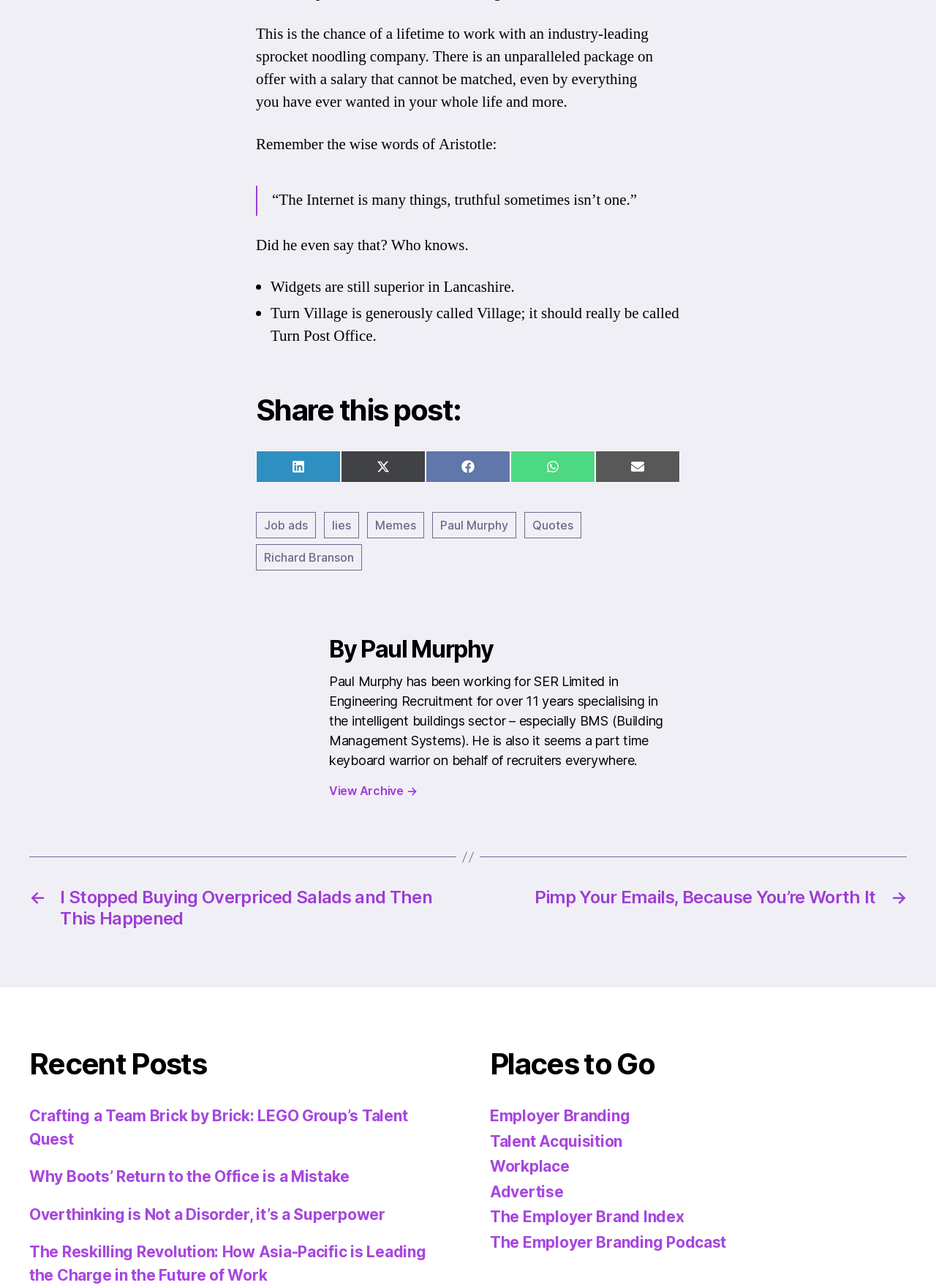What is the name of the company mentioned in the post?
Please provide a comprehensive and detailed answer to the question.

The company mentioned in the post is SER Limited, where Paul Murphy works in Engineering Recruitment.